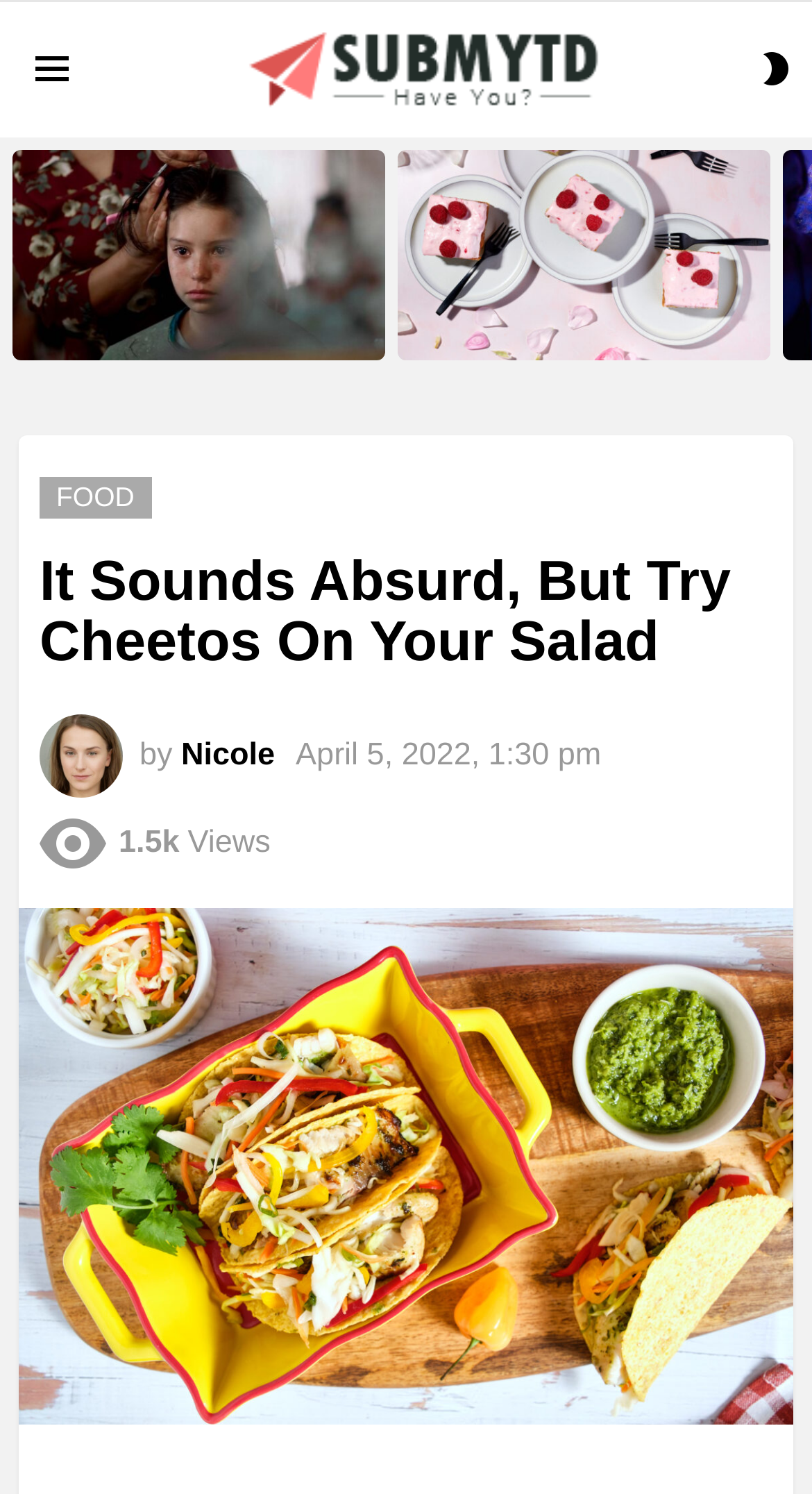Give a one-word or one-phrase response to the question:
What is the date of the first article?

April 5, 2022